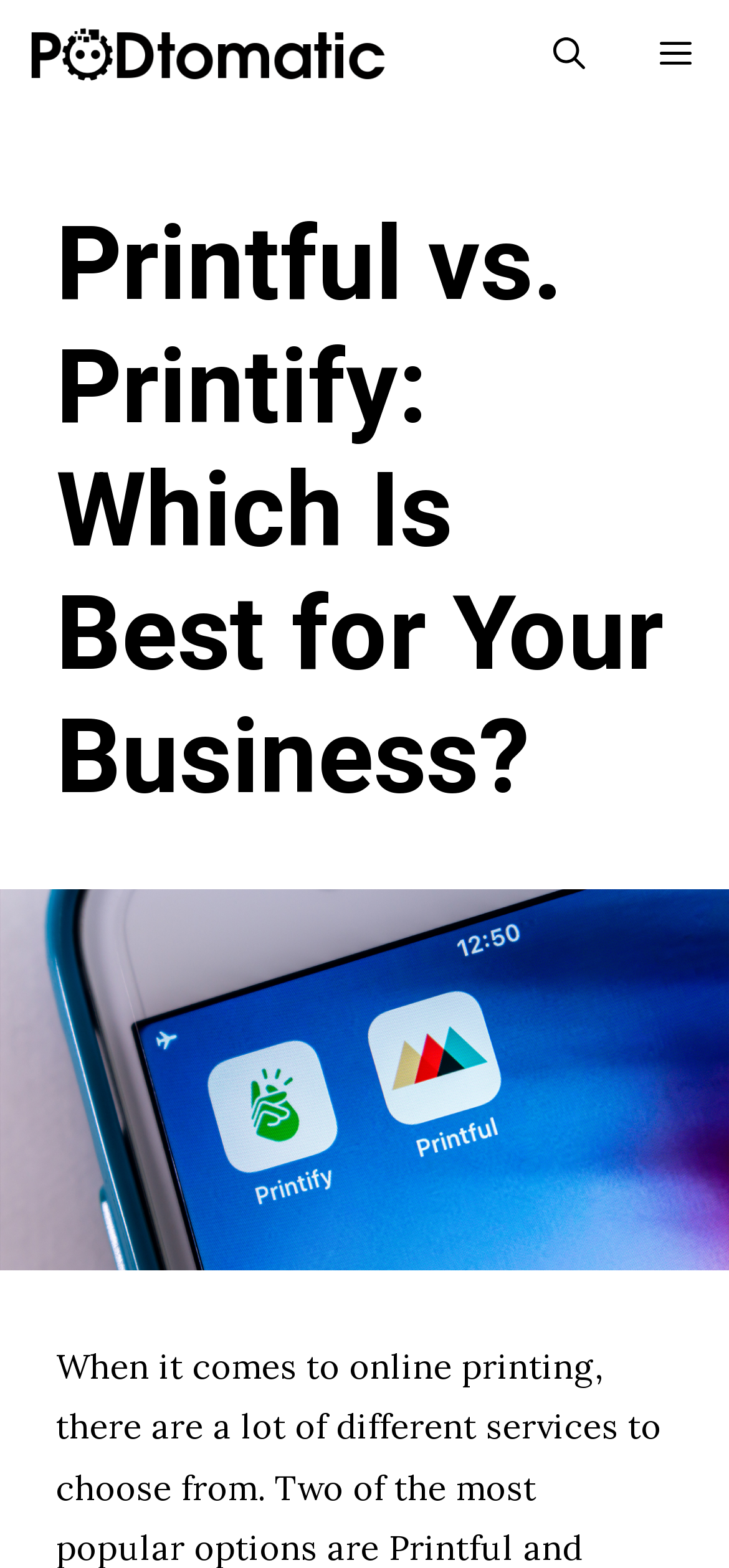Use the details in the image to answer the question thoroughly: 
Is the search bar open by default?

I examined the link labeled 'Open Search Bar' at the top of the page, which suggests that the search bar is not open by default and needs to be opened by clicking on the link.